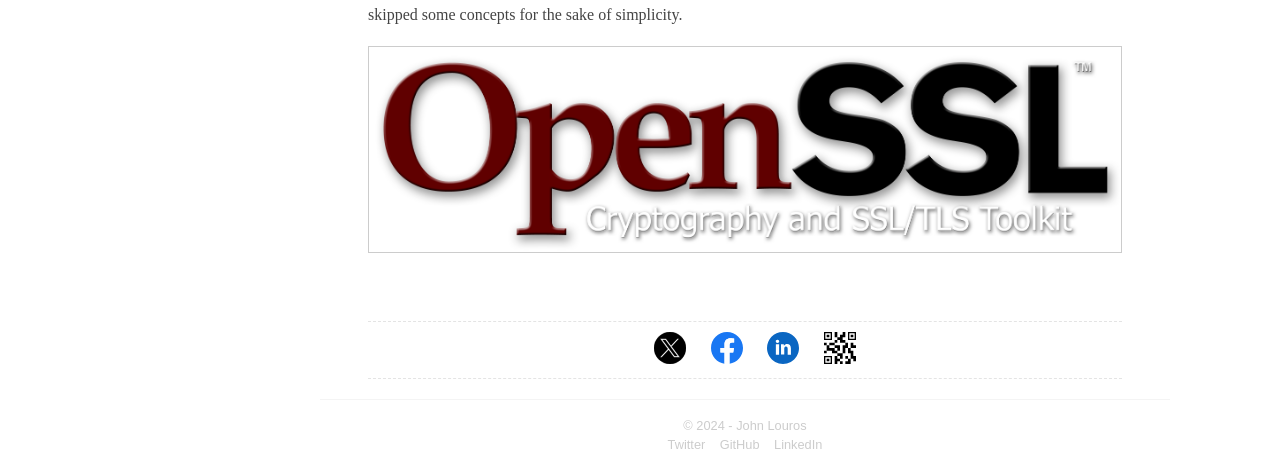Give a one-word or phrase response to the following question: What is the logo at the top of the page?

OpenSSL logo